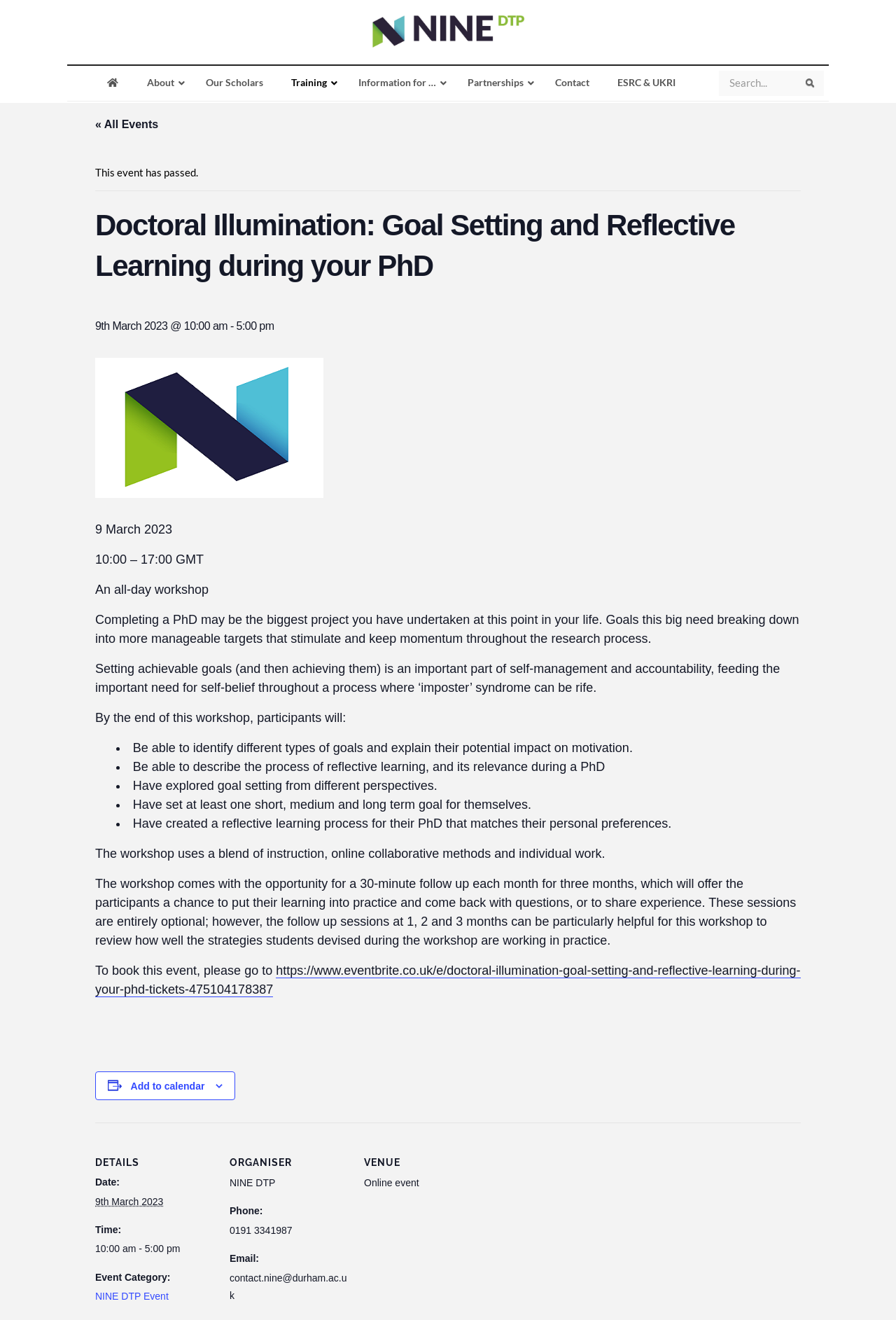Identify the primary heading of the webpage and provide its text.

Doctoral Illumination: Goal Setting and Reflective Learning during your PhD